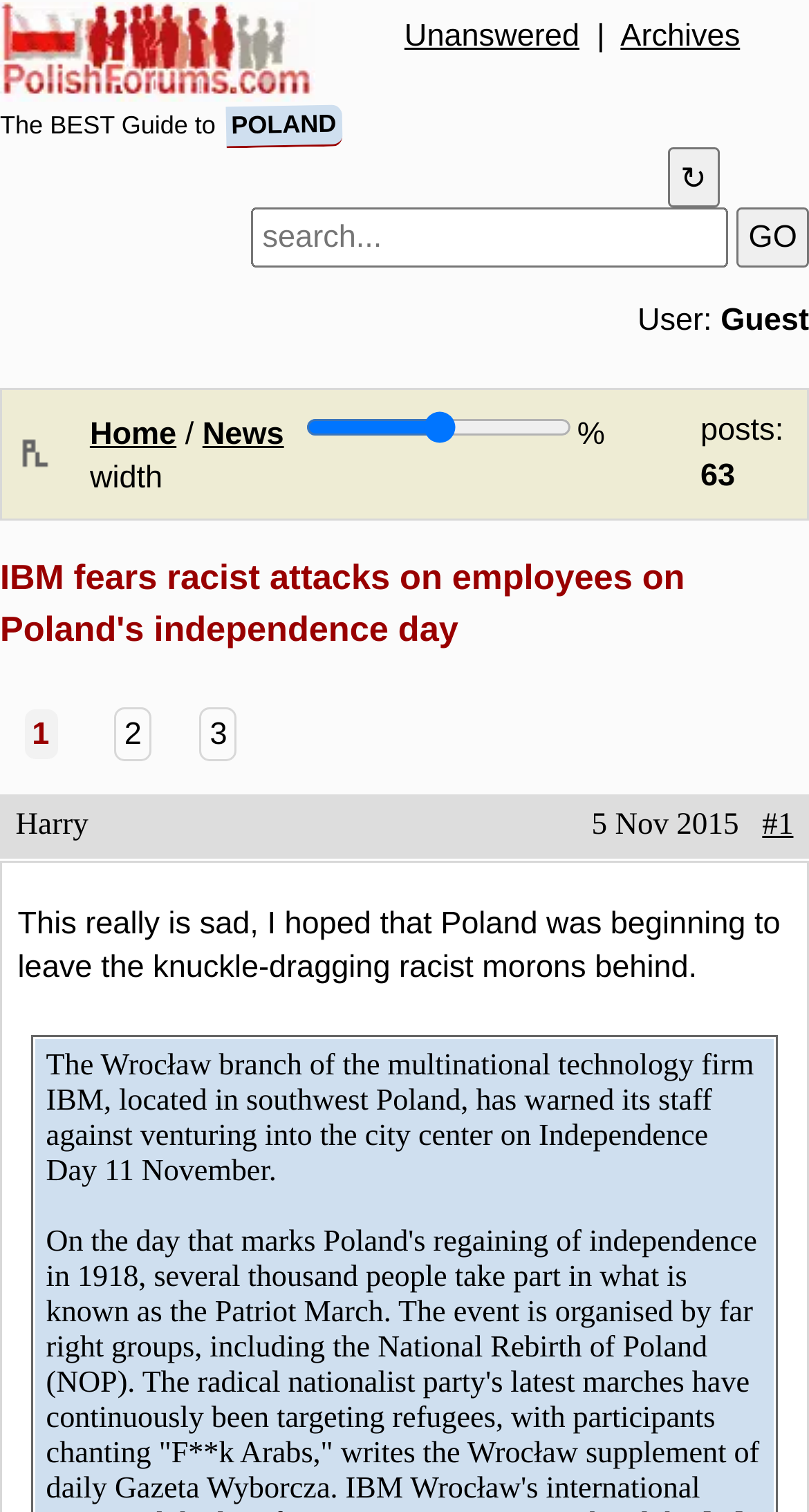What is the date mentioned in the article?
Based on the screenshot, answer the question with a single word or phrase.

11 November